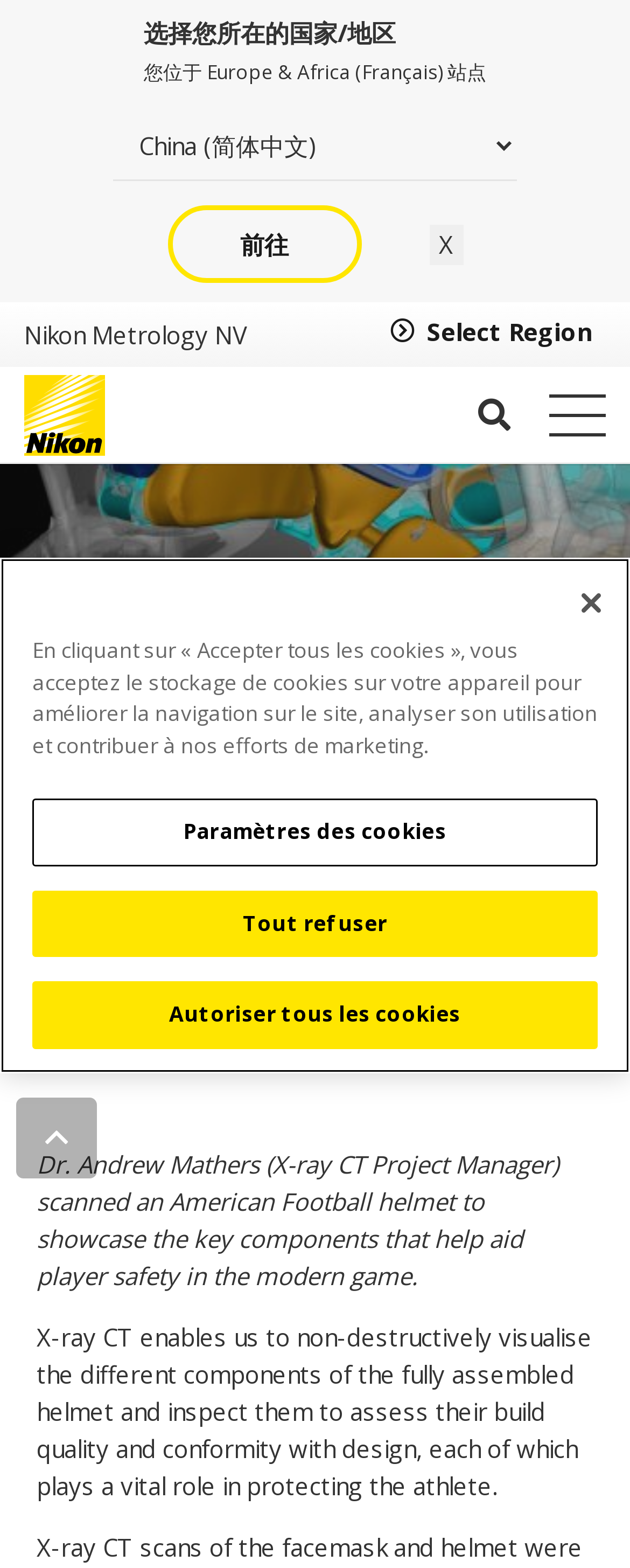Identify the bounding box coordinates of the section that should be clicked to achieve the task described: "read terms and conditions".

None